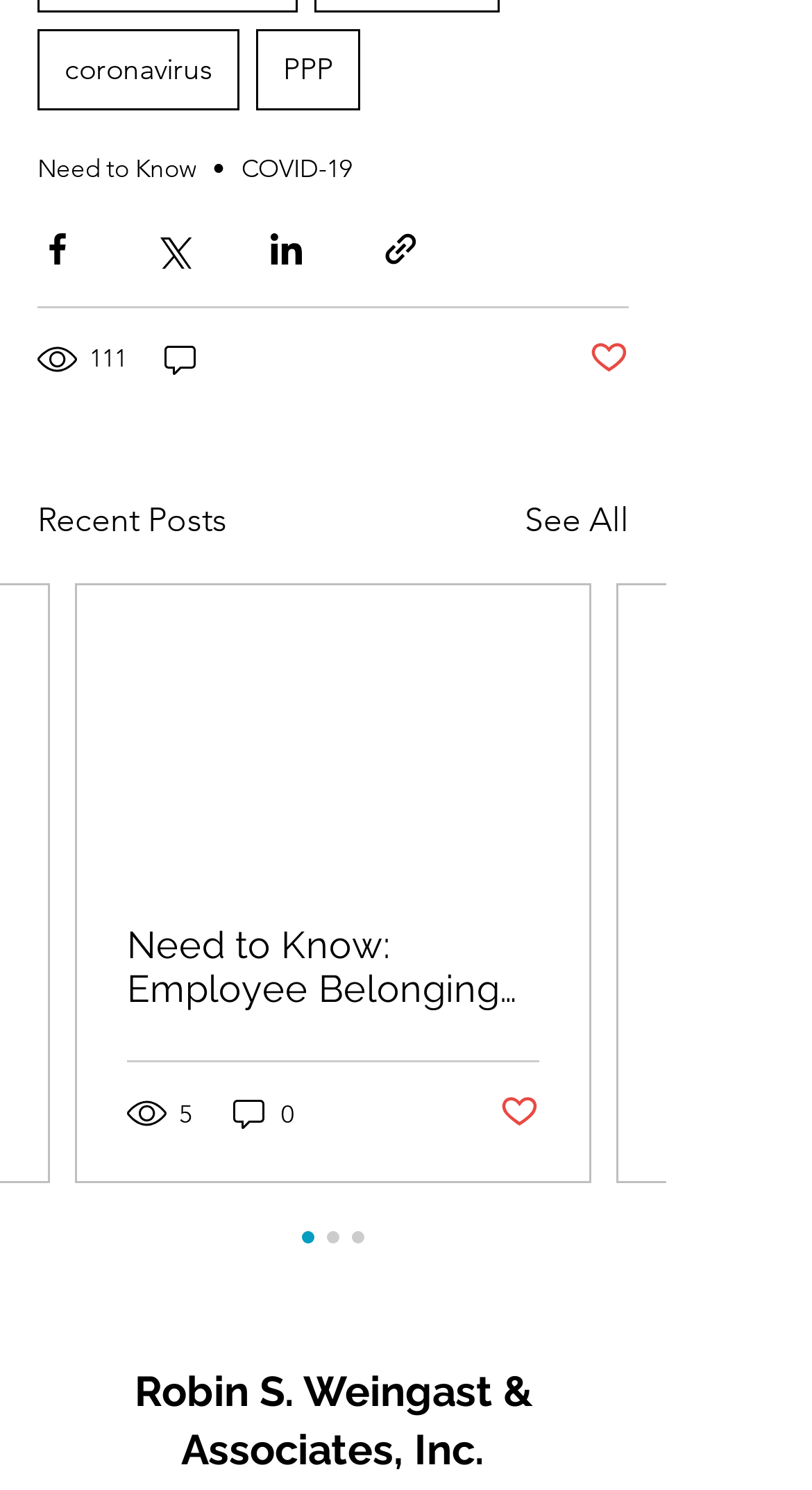Can you find the bounding box coordinates of the area I should click to execute the following instruction: "Click on the 'Need to Know: Employee Belonging Matters' link"?

[0.156, 0.619, 0.664, 0.678]